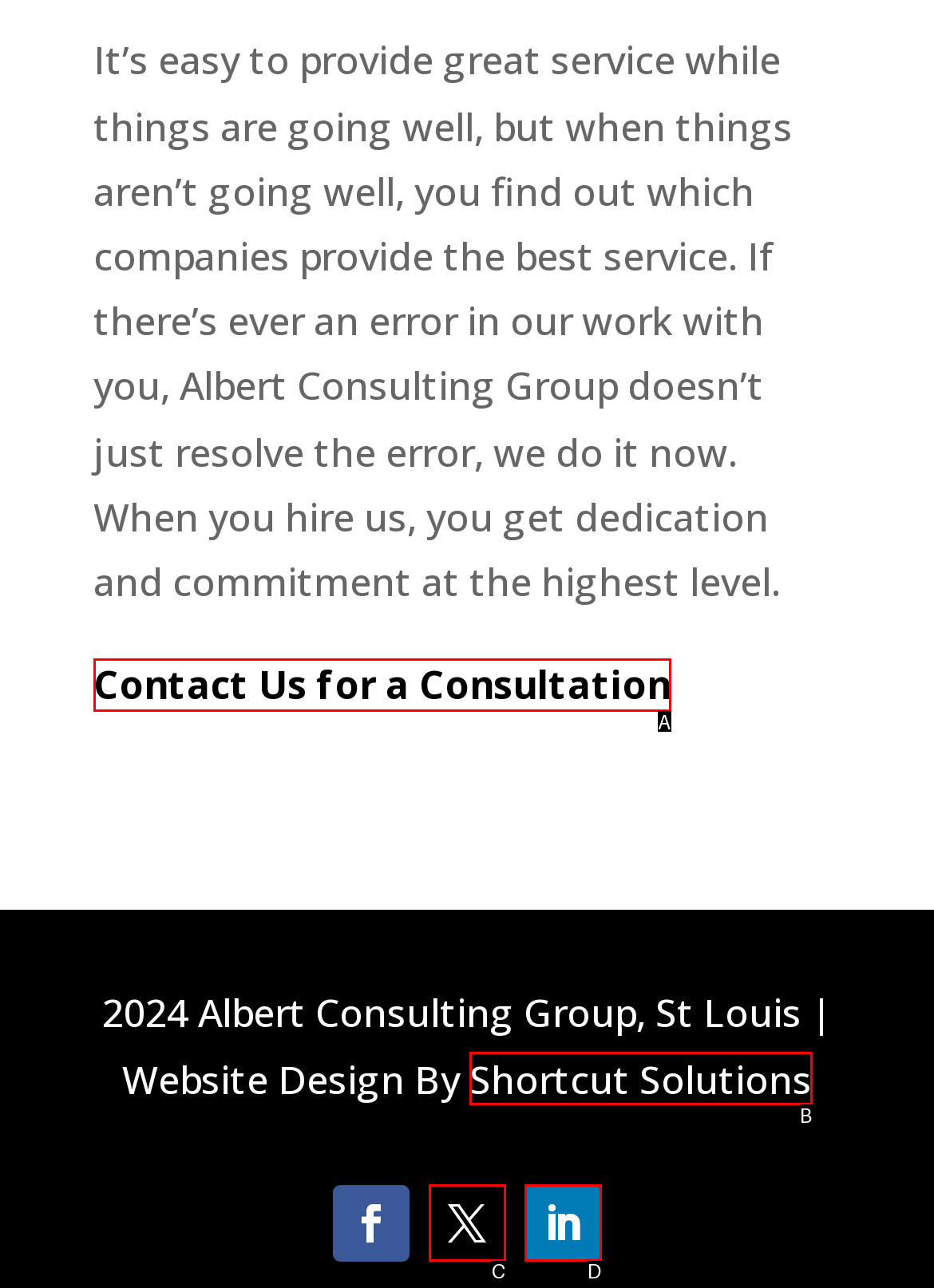Find the option that best fits the description: Shortcut Solutions. Answer with the letter of the option.

B